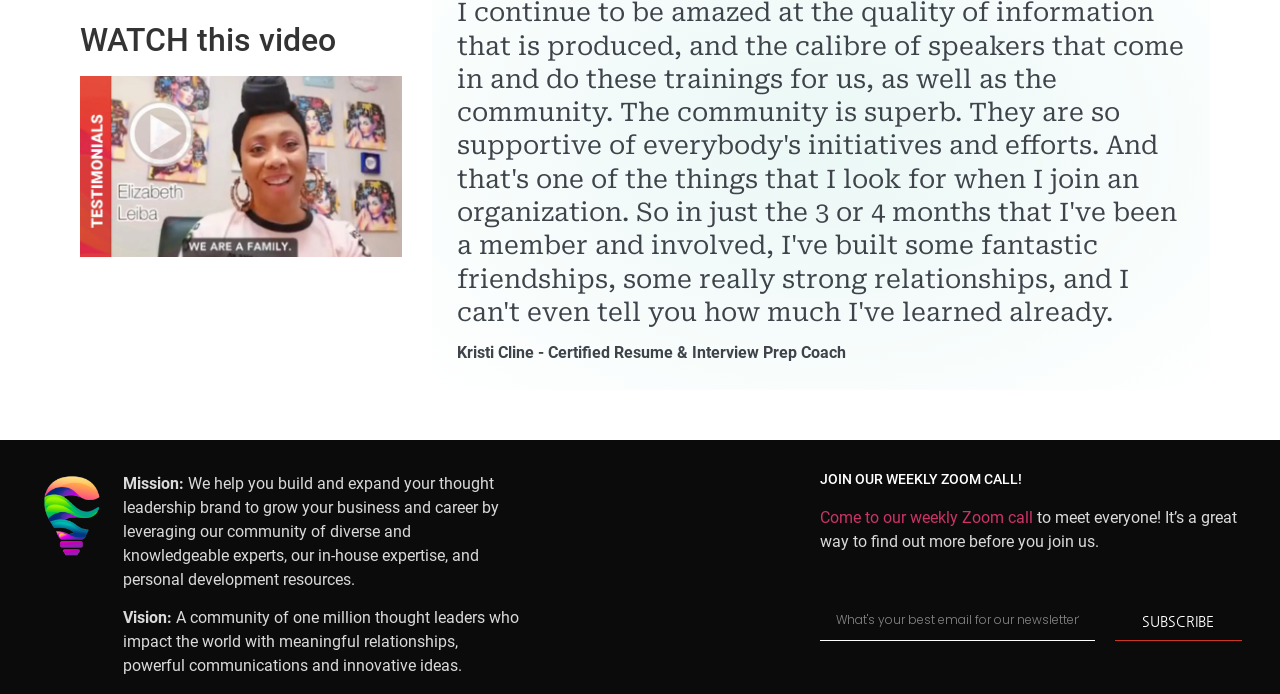Determine the bounding box coordinates for the HTML element described here: "SUBSCRIBE".

[0.871, 0.866, 0.97, 0.924]